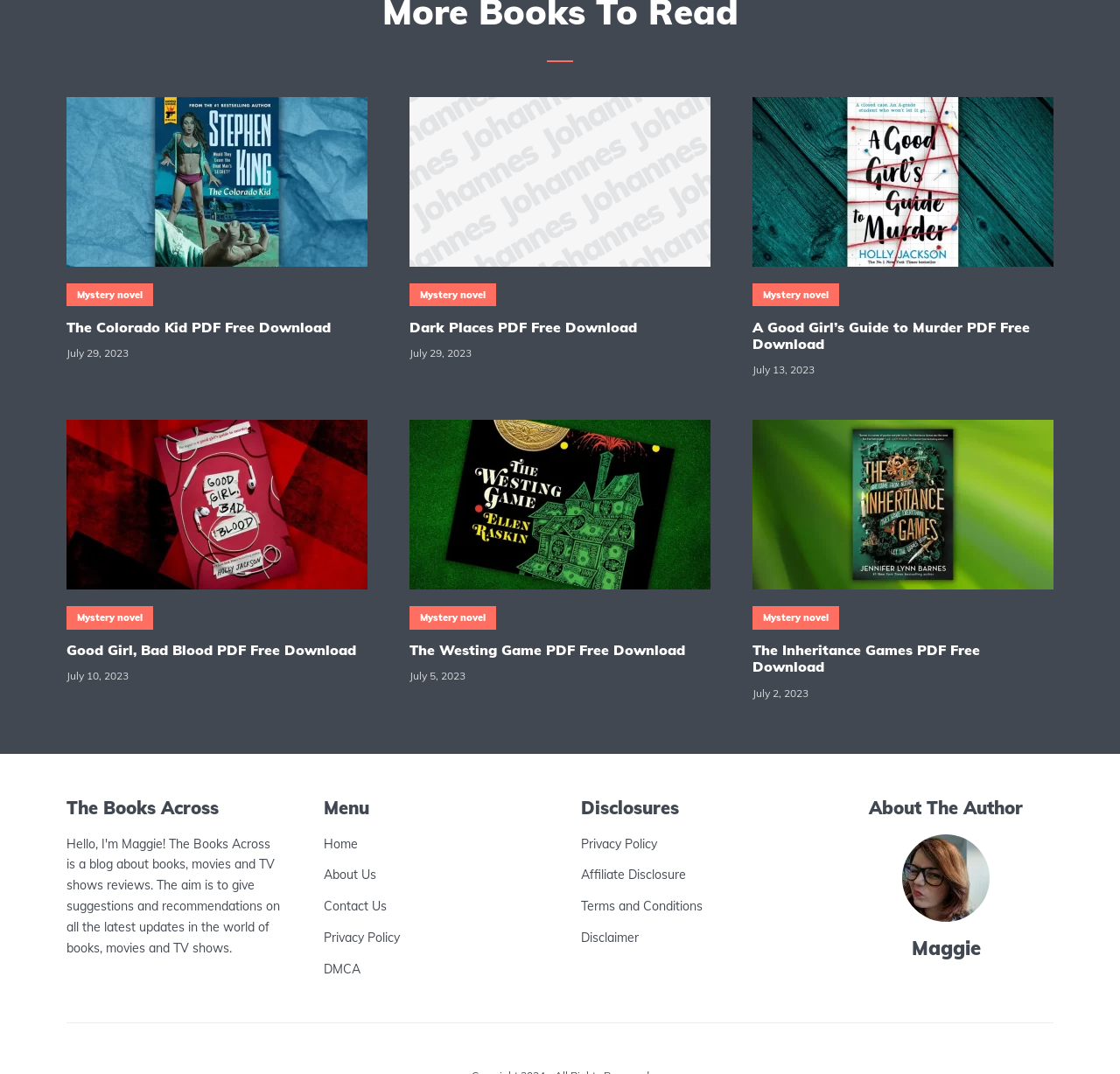Please identify the coordinates of the bounding box for the clickable region that will accomplish this instruction: "Learn about the author Maggie".

[0.748, 0.872, 0.941, 0.894]